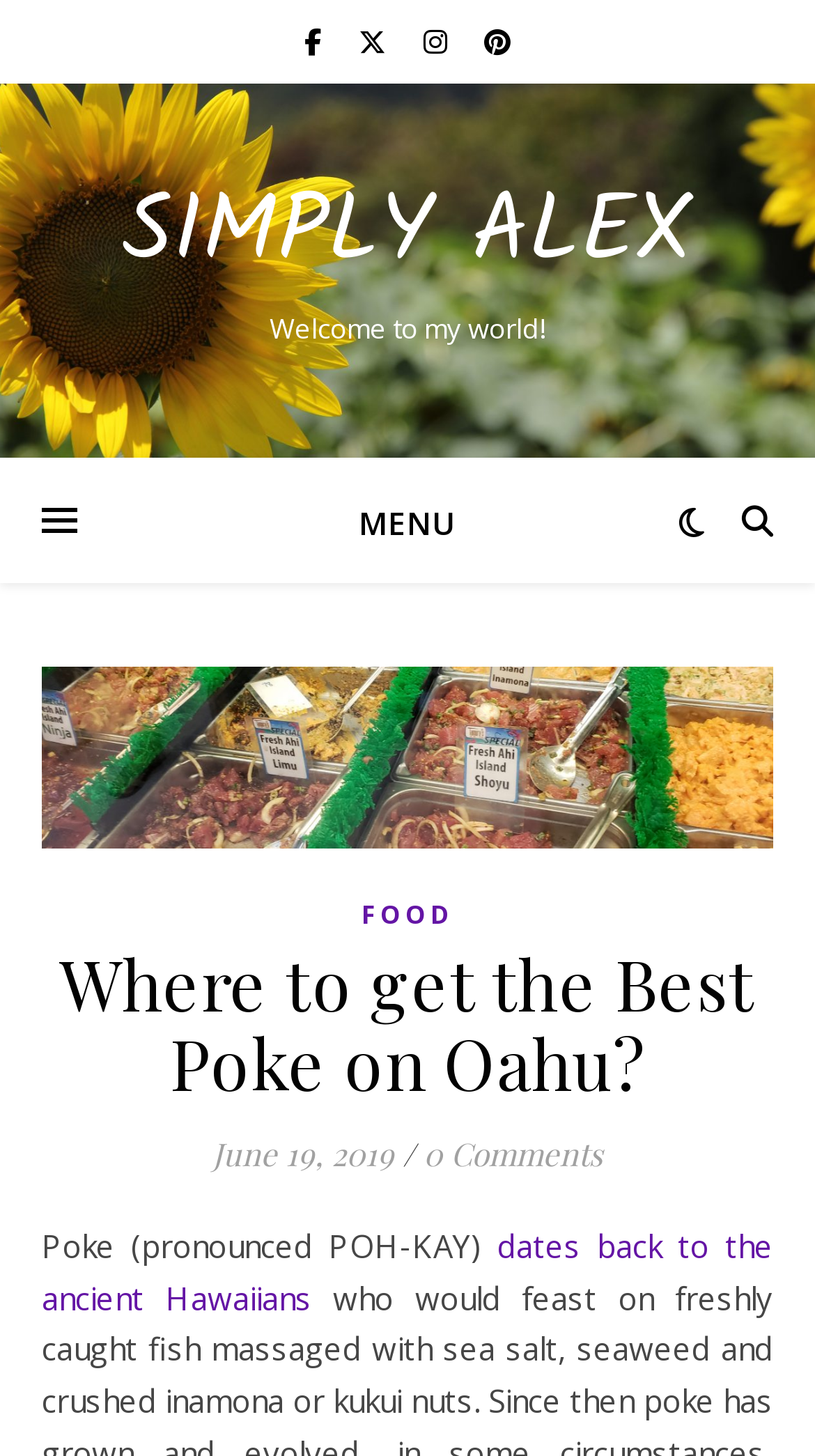What is the topic of the blog post?
Based on the visual, give a brief answer using one word or a short phrase.

Poke on Oahu